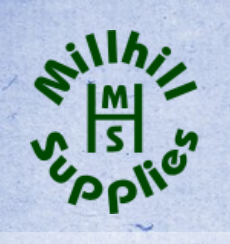Please provide a comprehensive response to the question based on the details in the image: What is the shape of the logo's design?

The logo features the name 'Millhill' in a bold, circular design, accompanied by the initials 'M', 'H', and 'S' integrated creatively in the center.